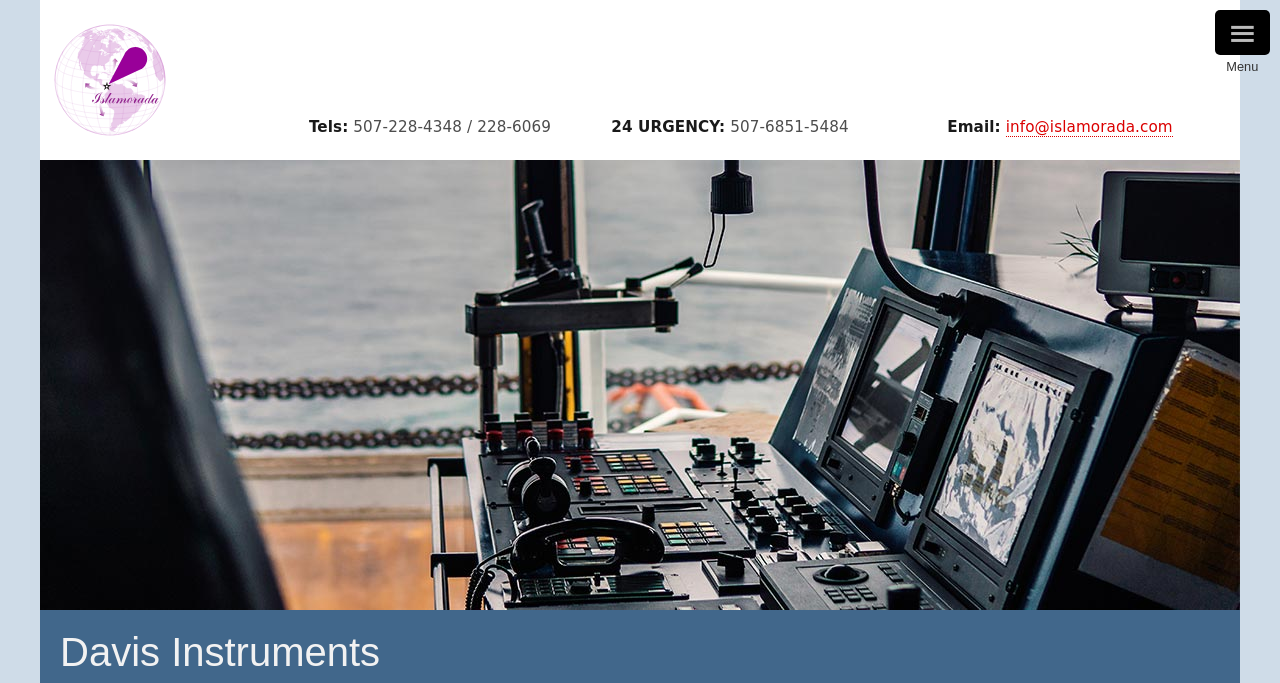What is the company name? Look at the image and give a one-word or short phrase answer.

Davis Instruments